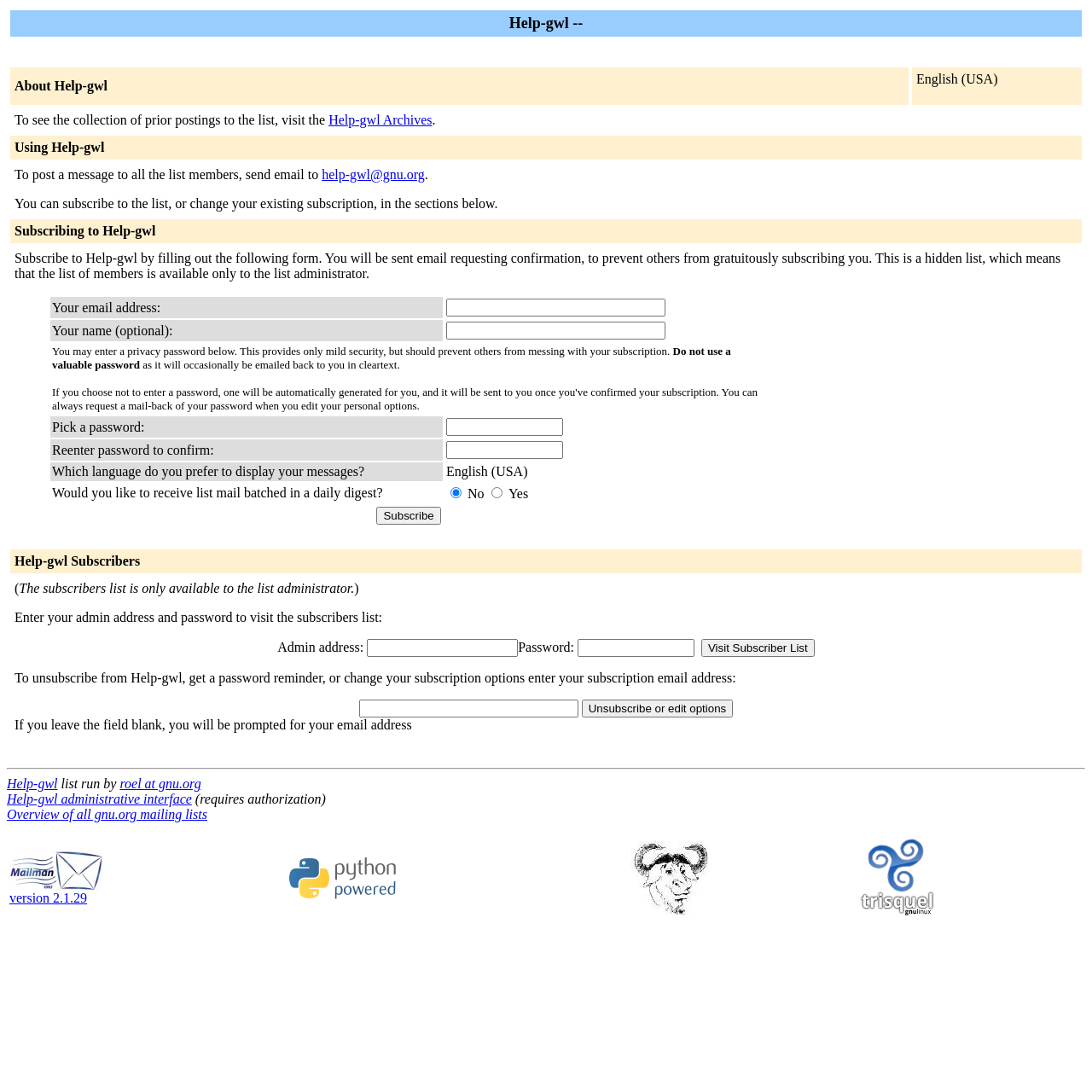Refer to the screenshot and answer the following question in detail:
What is the purpose of the 'Visit Subscriber List' button?

The 'Visit Subscriber List' button is used to view the list of subscribers, but it requires admin address and password to access.